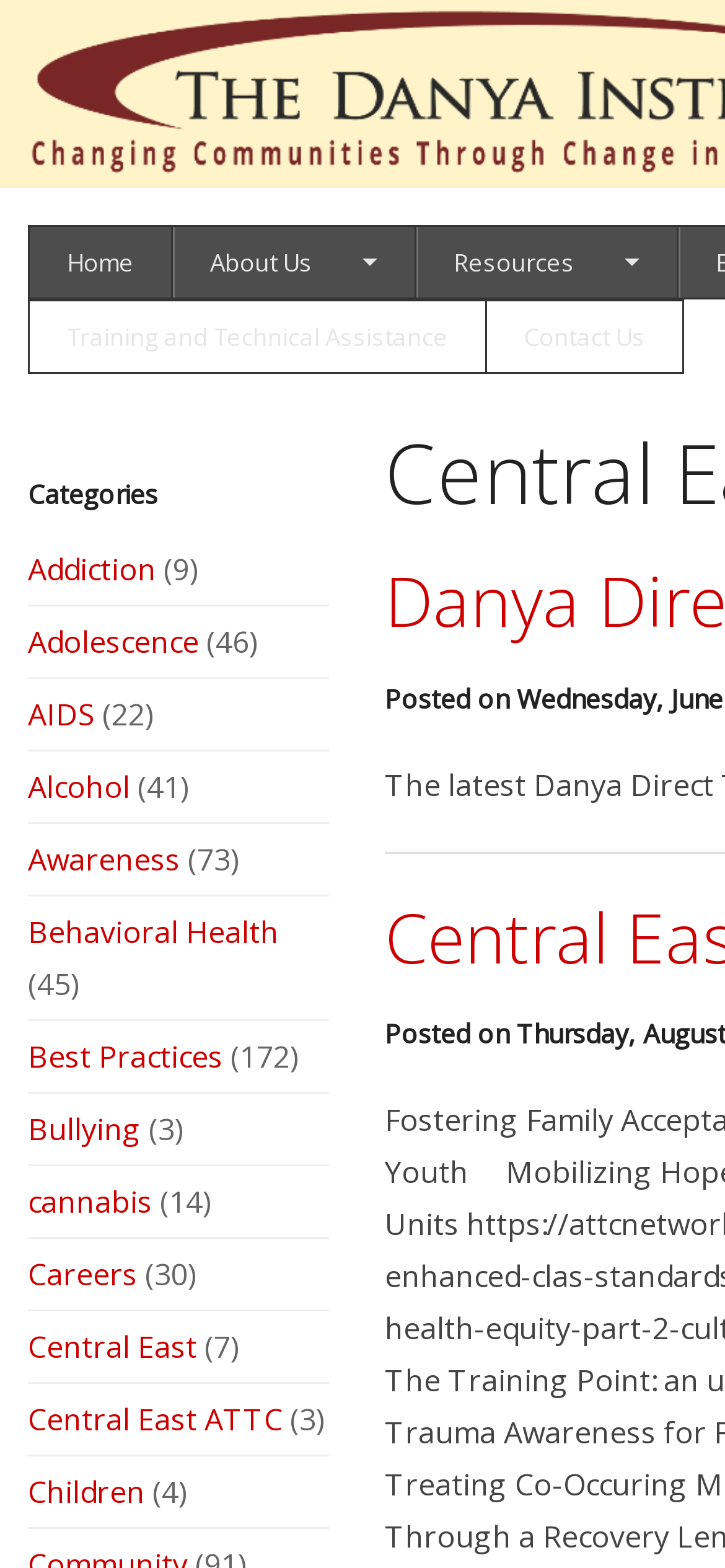What is the name of the organization behind this webpage?
Look at the webpage screenshot and answer the question with a detailed explanation.

The webpage's title, 'Central East | The Danya Institute Inc.', suggests that the organization behind this webpage is 'The Danya Institute Inc.'.